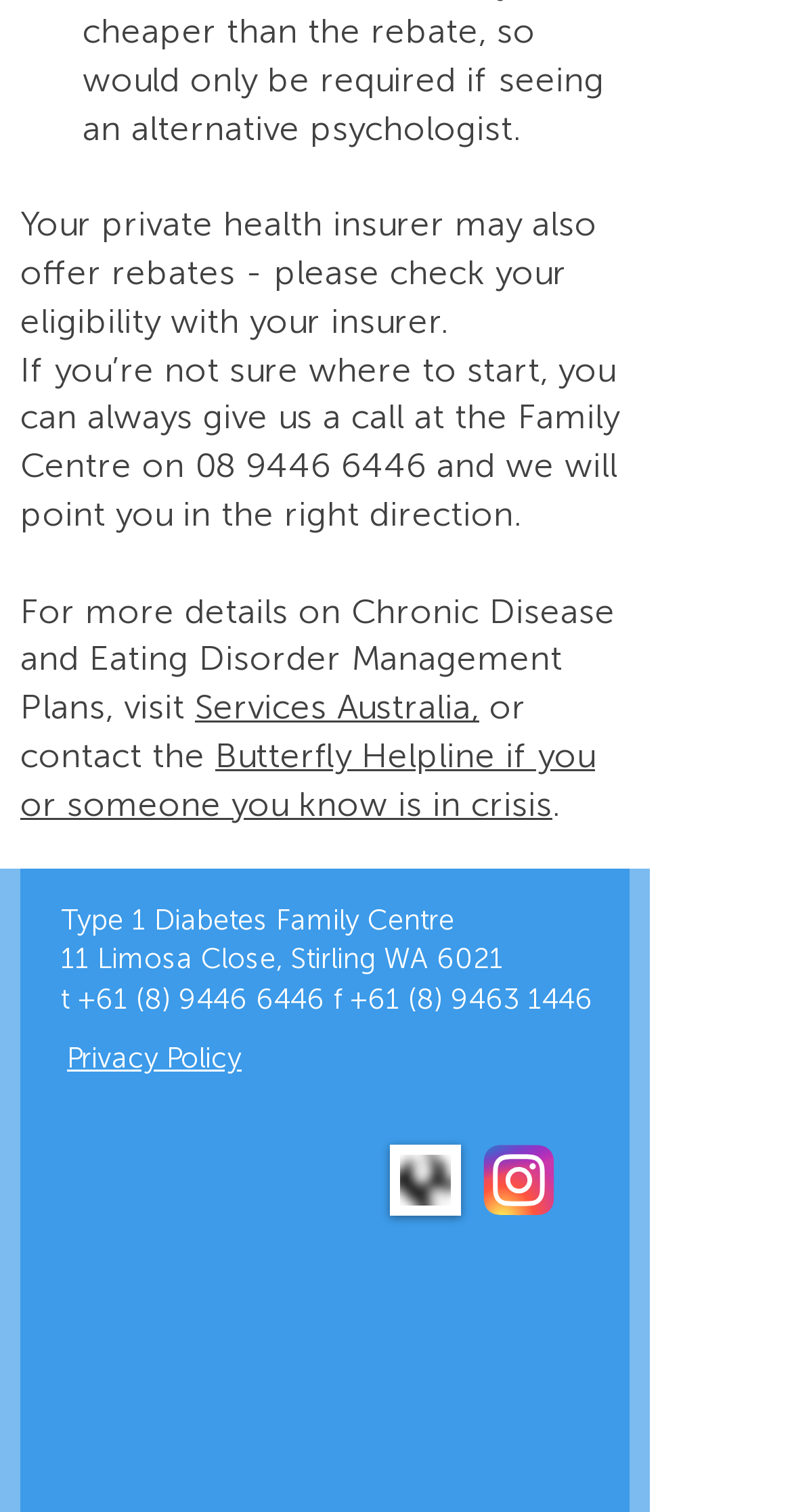What is the organization mentioned for Chronic Disease and Eating Disorder Management Plans?
Based on the content of the image, thoroughly explain and answer the question.

The organization mentioned for Chronic Disease and Eating Disorder Management Plans is Services Australia, which is linked in the text 'For more details on Chronic Disease and Eating Disorder Management Plans, visit Services Australia,'.